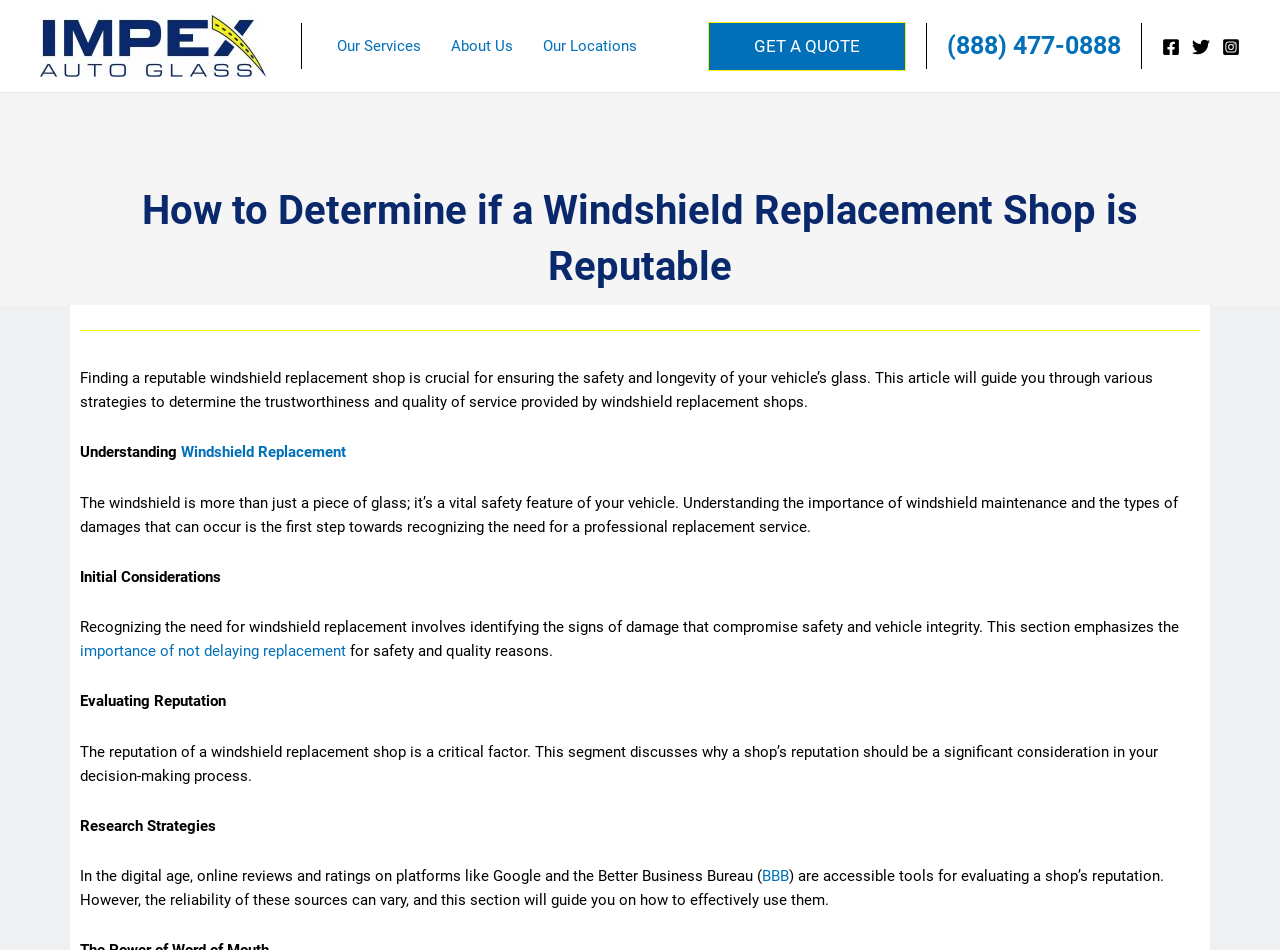What is the phone number on the webpage?
Please respond to the question with a detailed and thorough explanation.

I found the phone number by looking at the heading element with the text '(888) 477-0888' which is located at the top-right corner of the webpage.